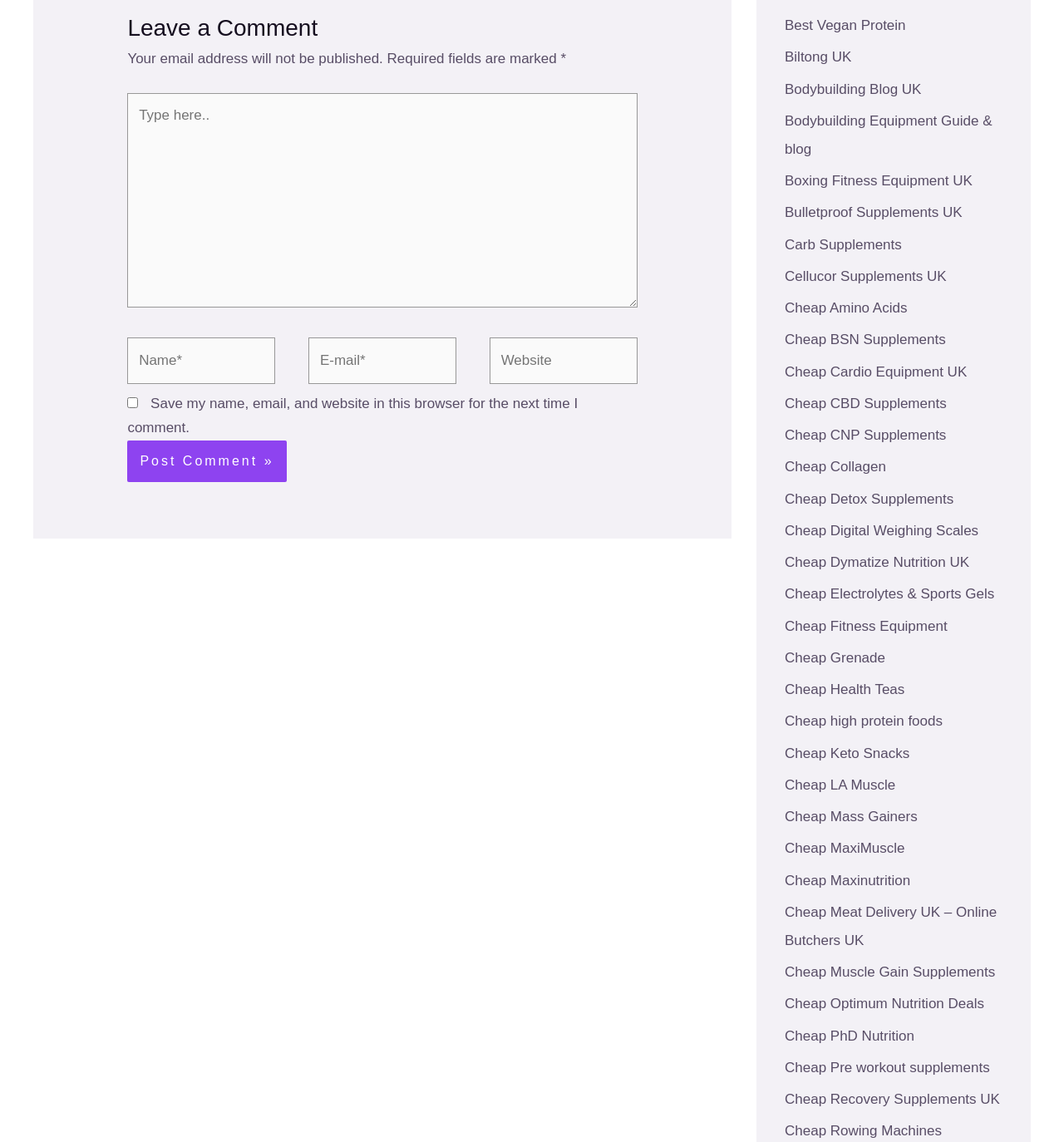Pinpoint the bounding box coordinates of the clickable element needed to complete the instruction: "Click on the 'Post Comment' button". The coordinates should be provided as four float numbers between 0 and 1: [left, top, right, bottom].

[0.12, 0.386, 0.269, 0.422]